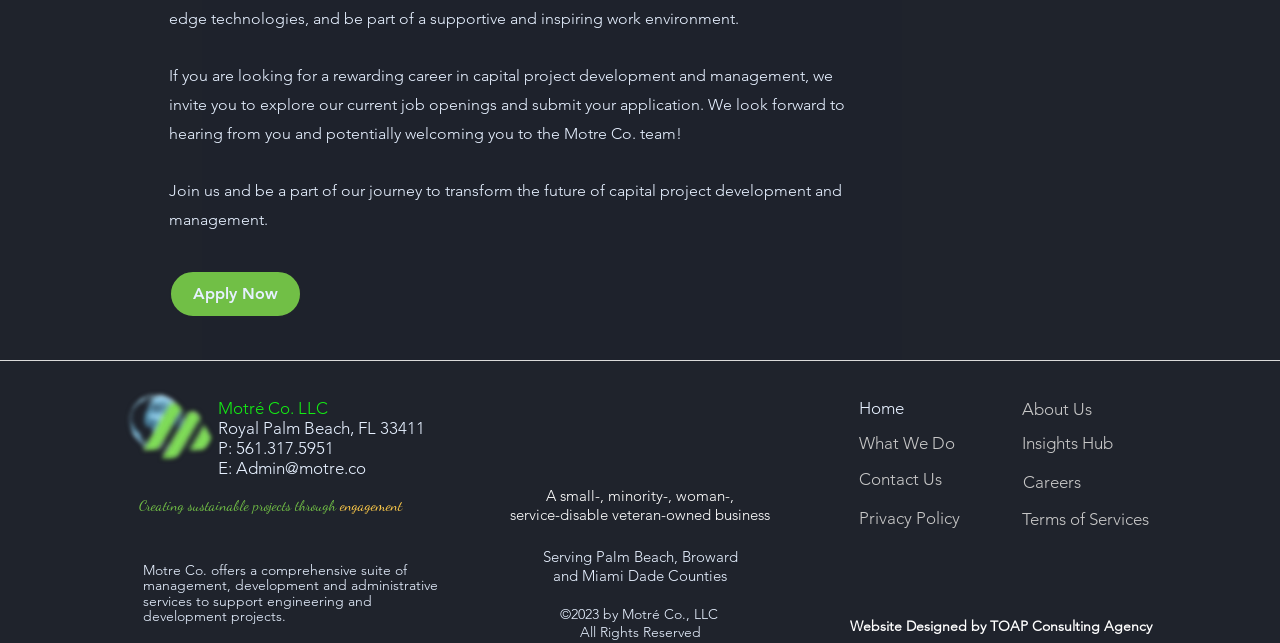Pinpoint the bounding box coordinates of the element you need to click to execute the following instruction: "Apply for a job". The bounding box should be represented by four float numbers between 0 and 1, in the format [left, top, right, bottom].

[0.132, 0.42, 0.236, 0.494]